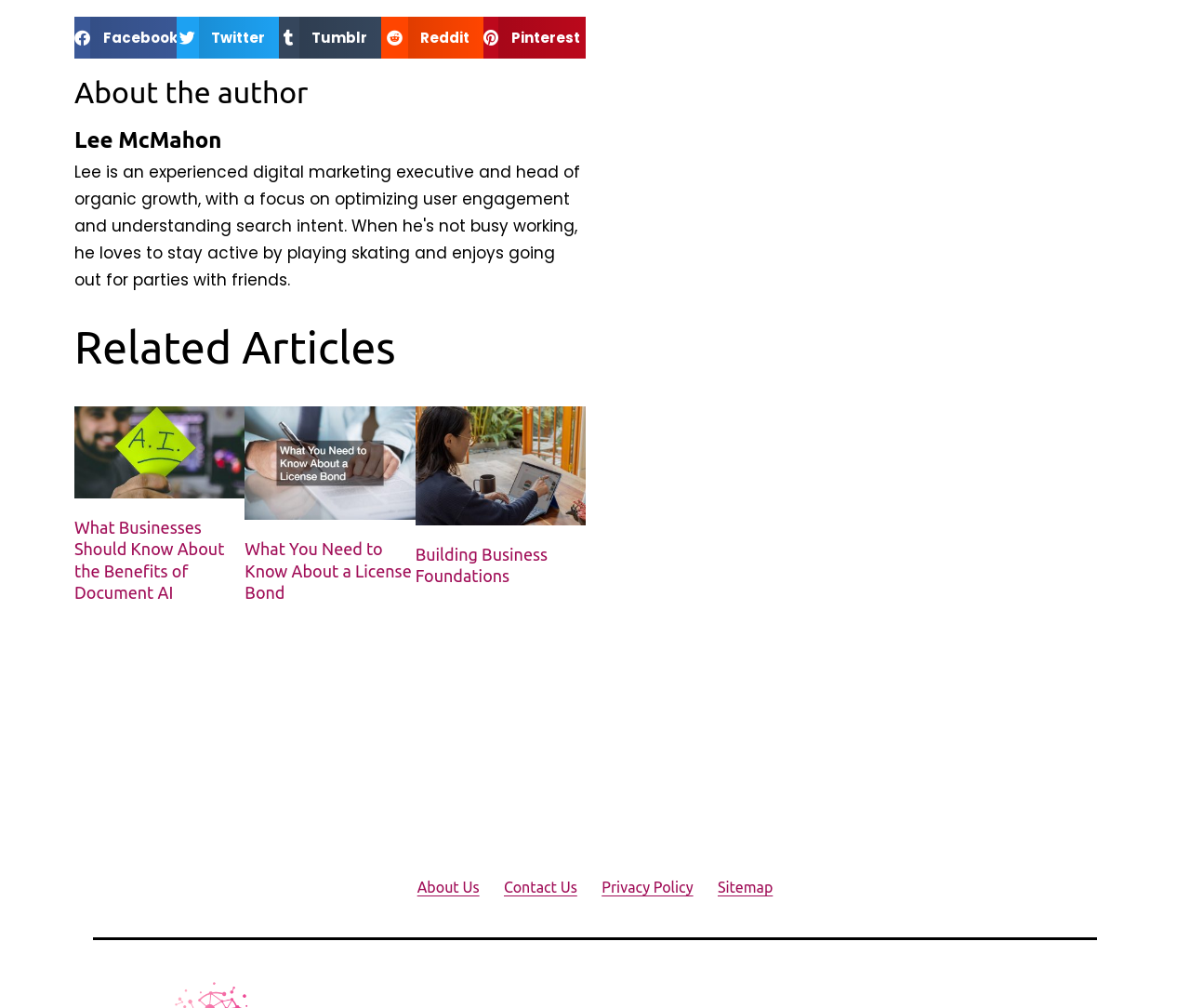Please identify the bounding box coordinates of the area that needs to be clicked to follow this instruction: "Go to About Us page".

[0.34, 0.856, 0.413, 0.903]